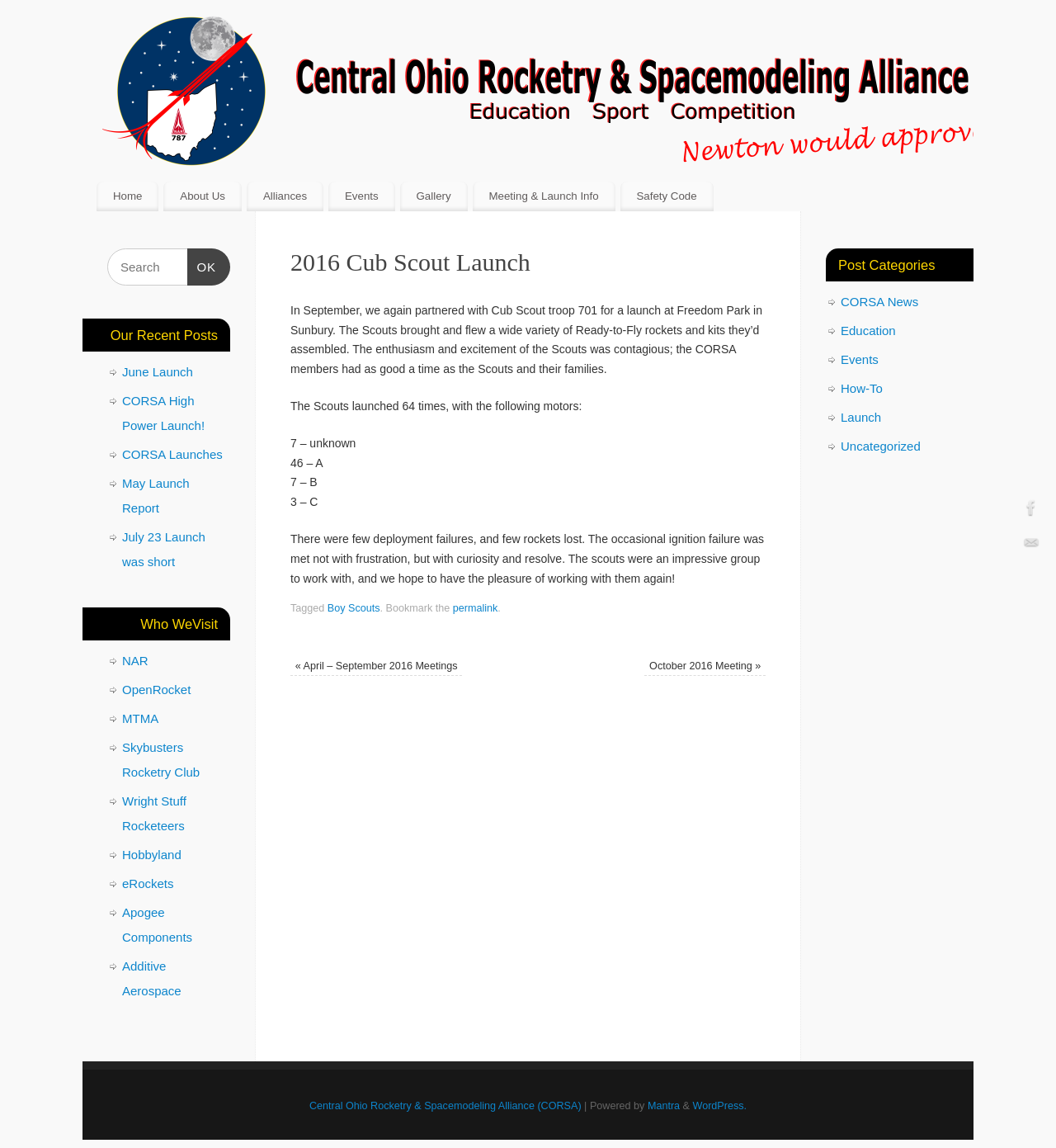Please find and generate the text of the main heading on the webpage.

2016 Cub Scout Launch